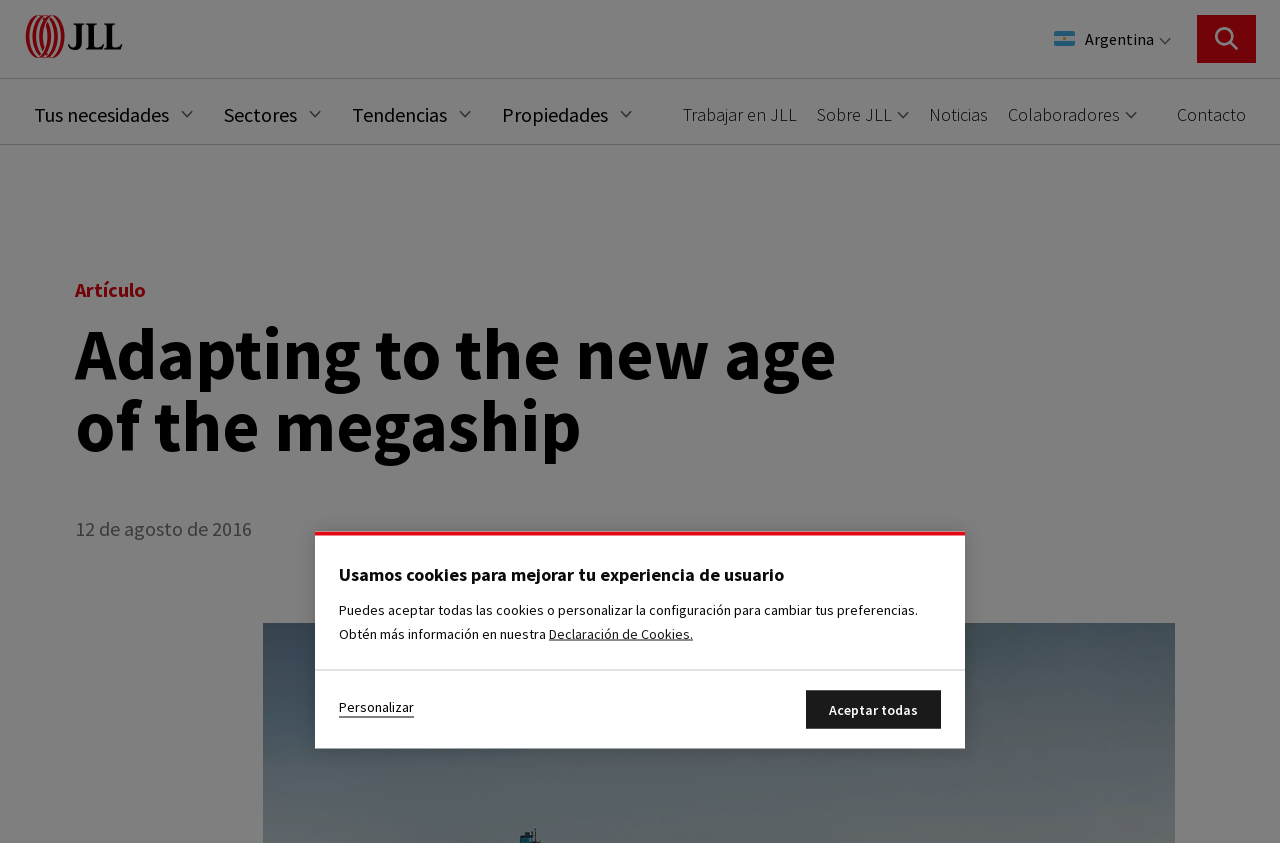Determine the bounding box coordinates of the clickable area required to perform the following instruction: "View latest news". The coordinates should be represented as four float numbers between 0 and 1: [left, top, right, bottom].

[0.718, 0.094, 0.78, 0.166]